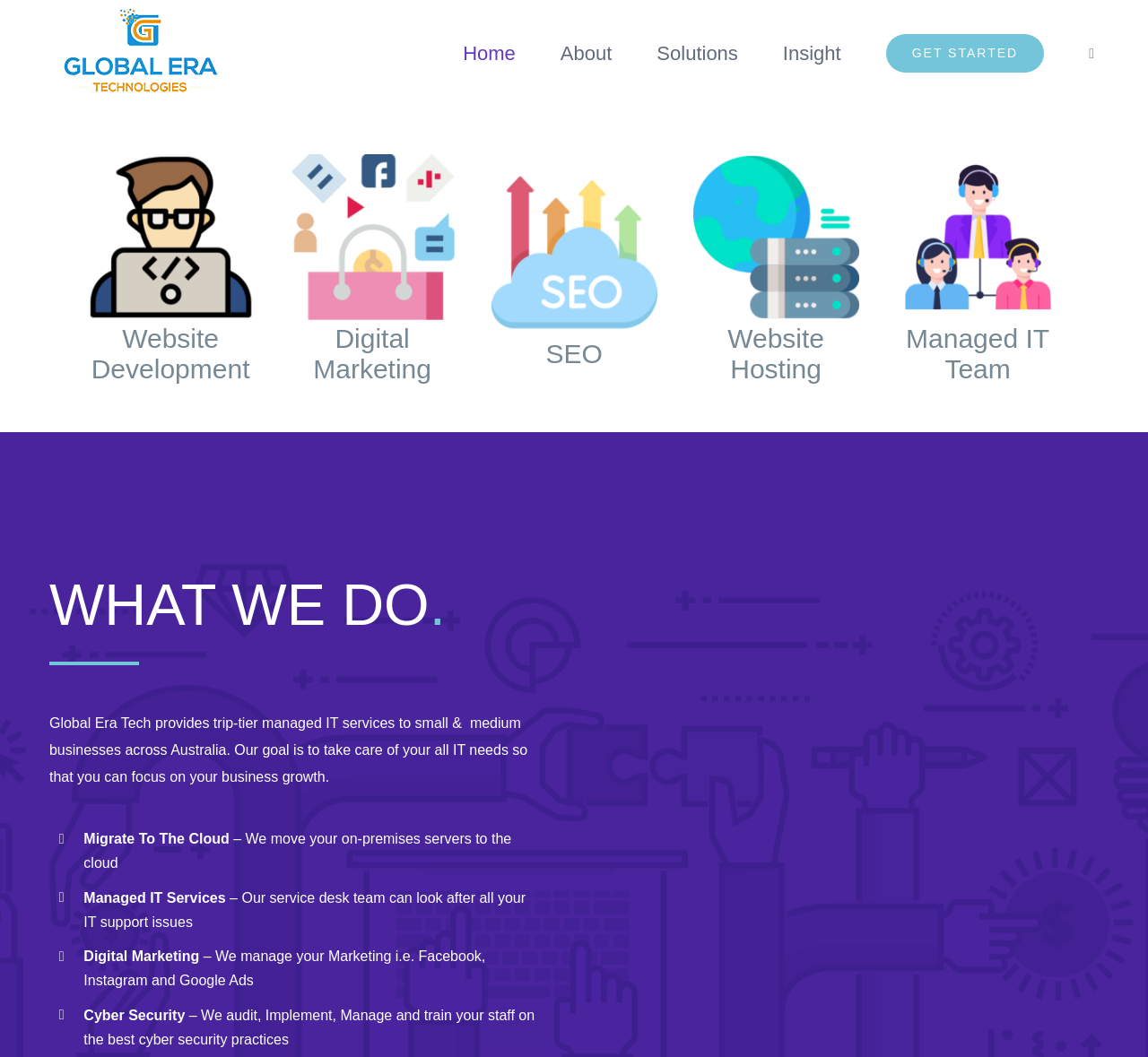What is the company's approach to cyber security?
Based on the image content, provide your answer in one word or a short phrase.

Audit, Implement, Manage, Train